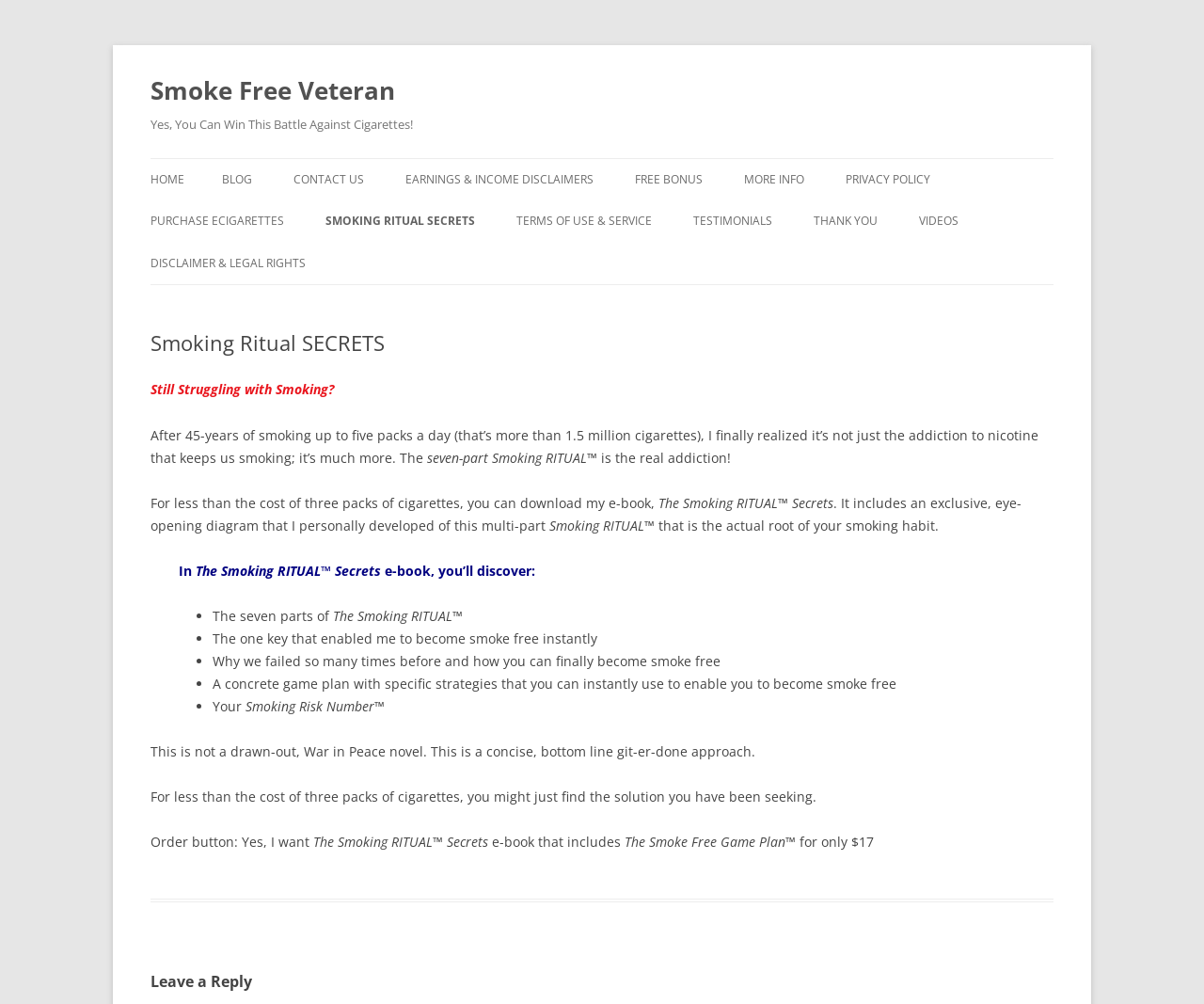Calculate the bounding box coordinates for the UI element based on the following description: "Home". Ensure the coordinates are four float numbers between 0 and 1, i.e., [left, top, right, bottom].

None